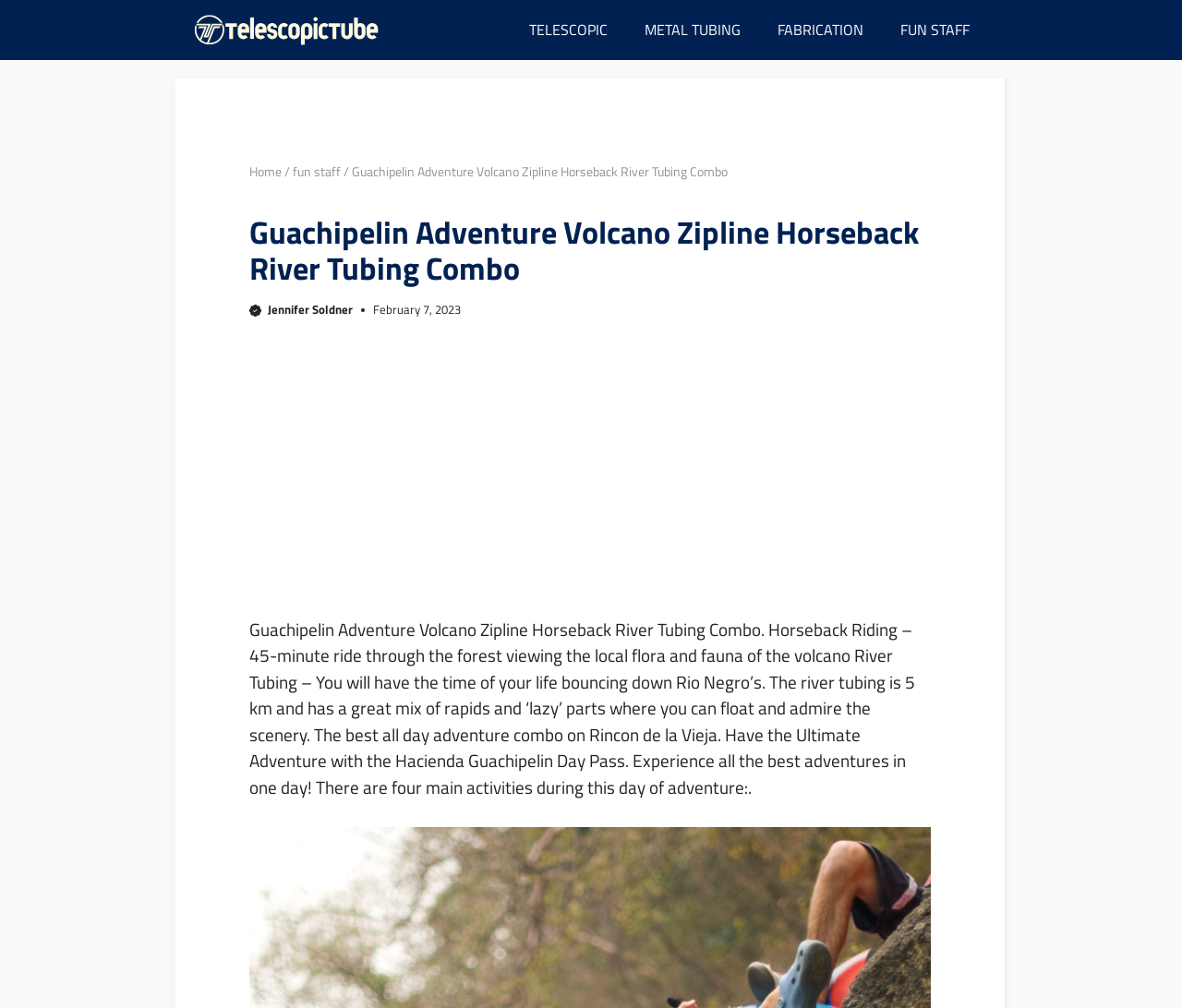Reply to the question with a single word or phrase:
When was the review or article published?

February 7, 2023